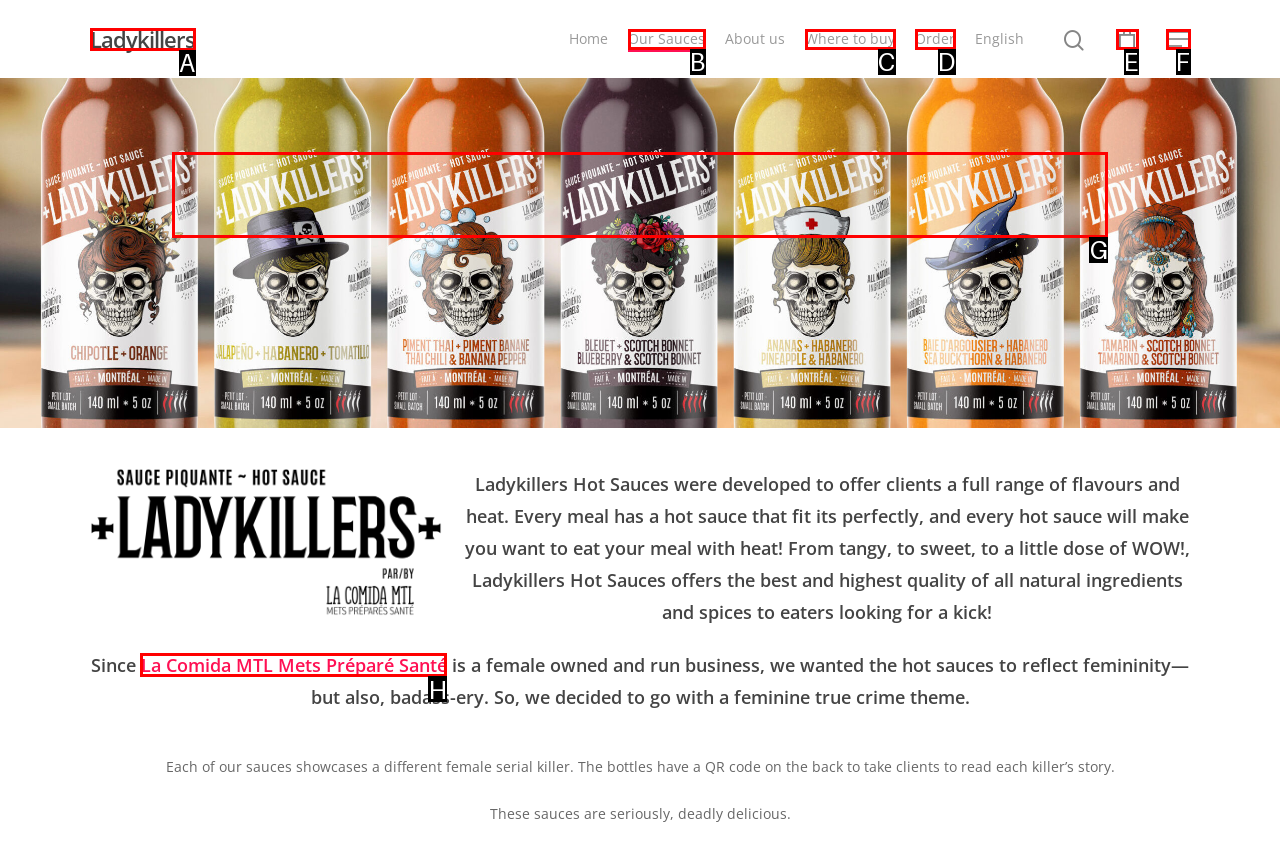Select the appropriate HTML element to click for the following task: Check the 'Recent Posts'
Answer with the letter of the selected option from the given choices directly.

None